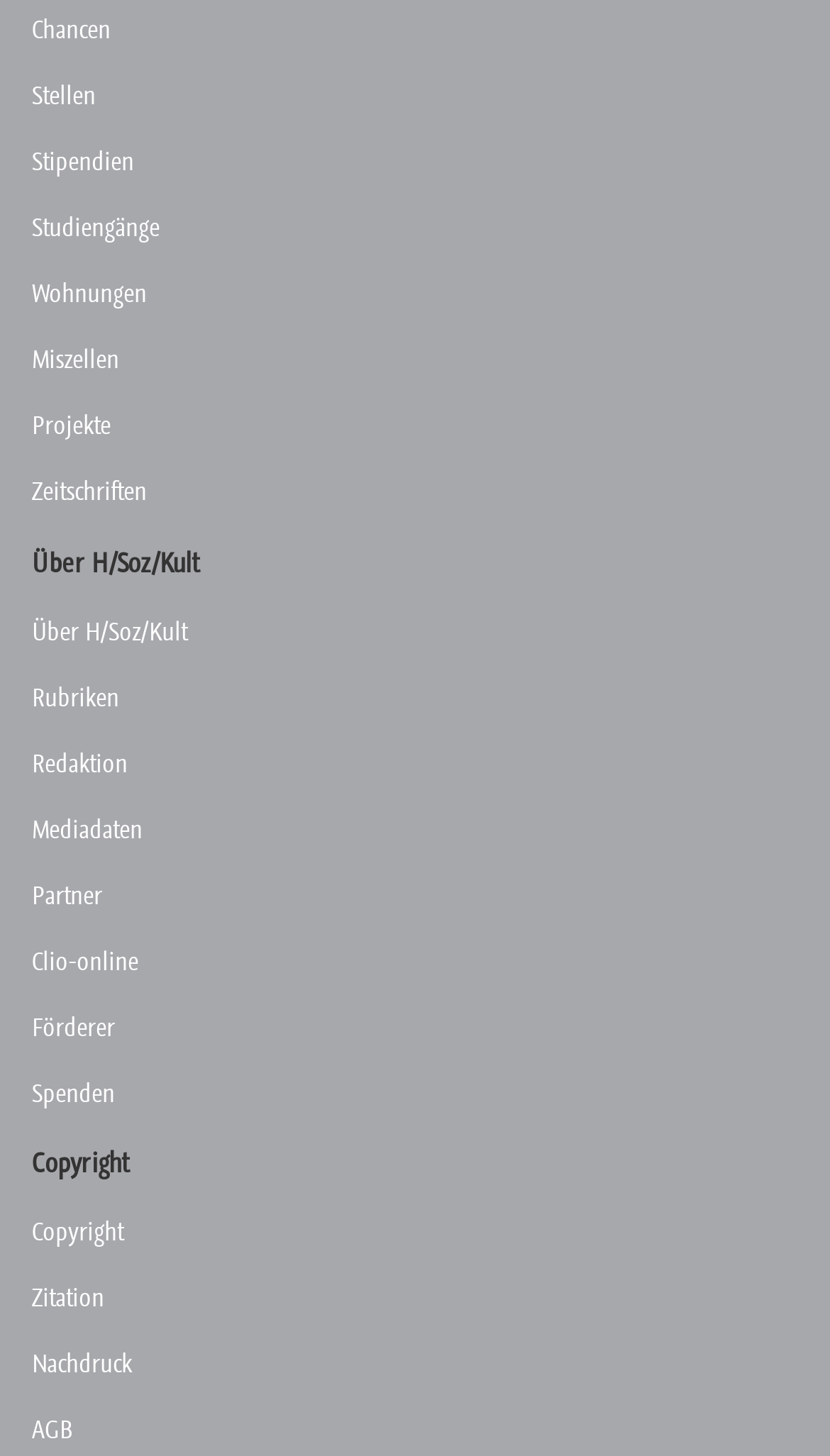Provide your answer to the question using just one word or phrase: What is the first link related to?

Chancen